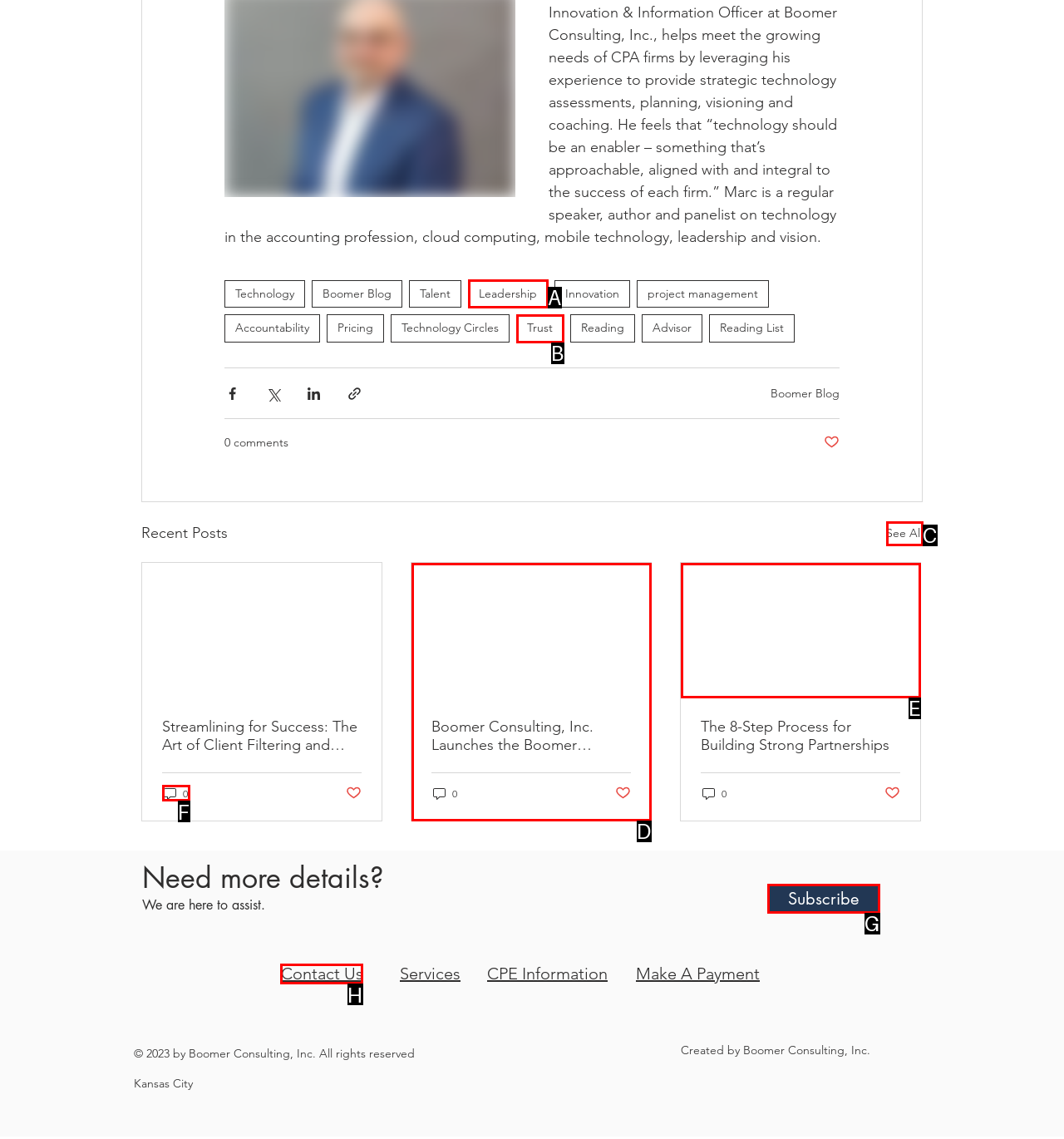Find the appropriate UI element to complete the task: Click on the 'Contact Us' link. Indicate your choice by providing the letter of the element.

H